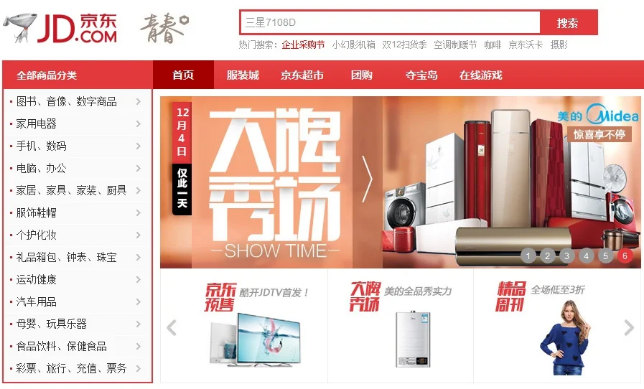What is the purpose of the navigational menu on the left?
Using the image, answer in one word or phrase.

Easy access to categories